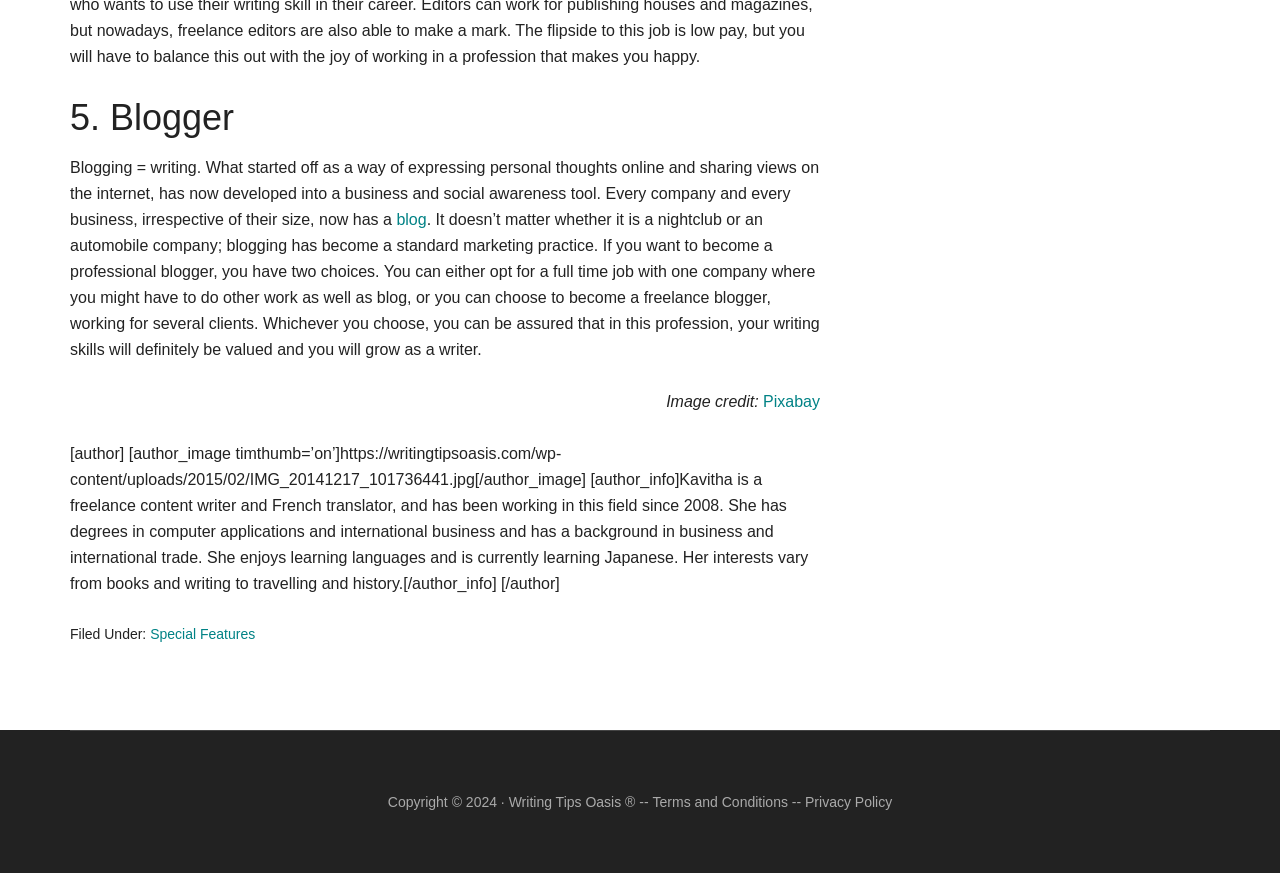What are the two choices for becoming a professional blogger?
Based on the screenshot, provide your answer in one word or phrase.

full time job or freelance